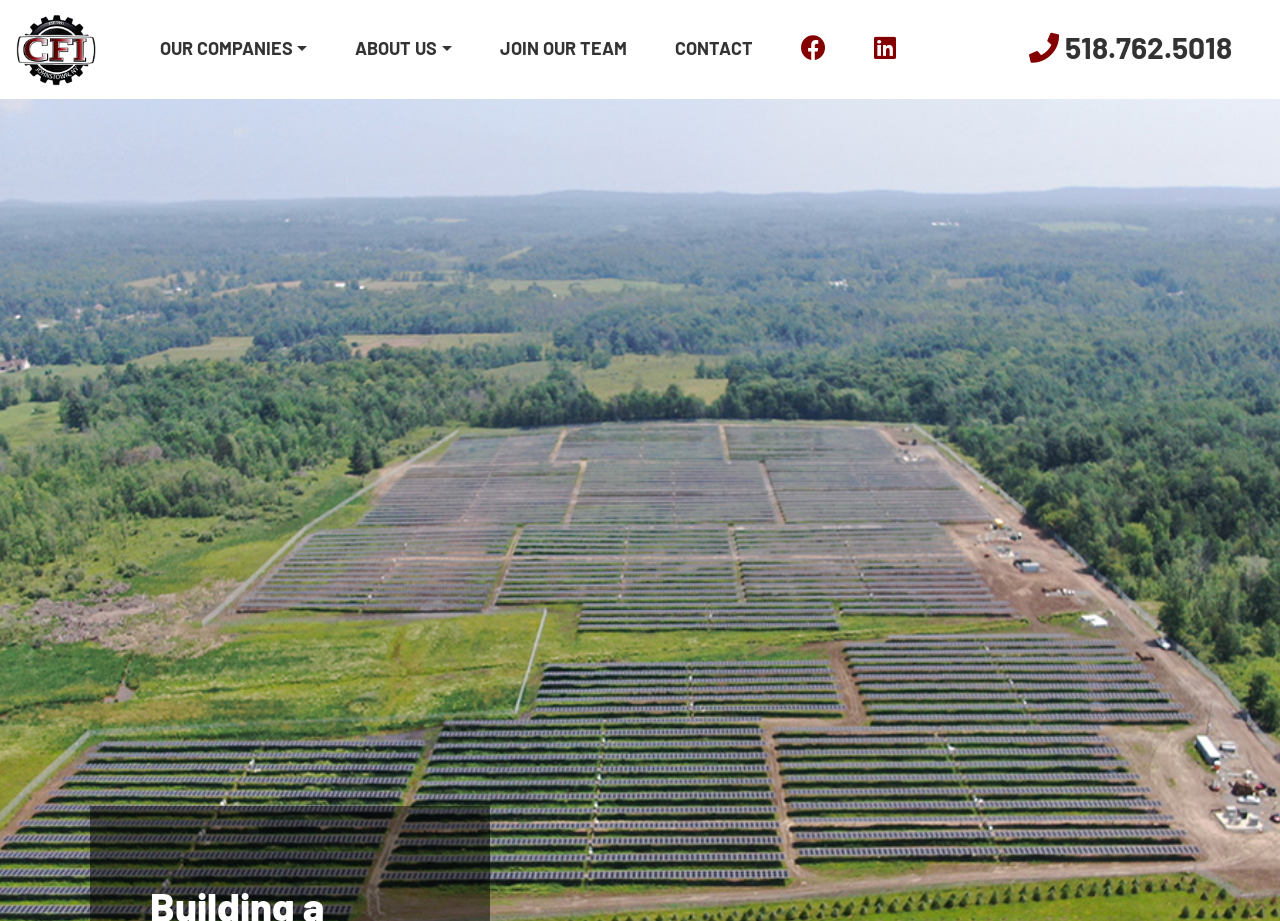What is the last main menu item?
Give a thorough and detailed response to the question.

The last main menu item can be found at the top of the webpage, which is 'CONTACT'. It is a link, and it is located to the right of the 'JOIN OUR TEAM' menu item.